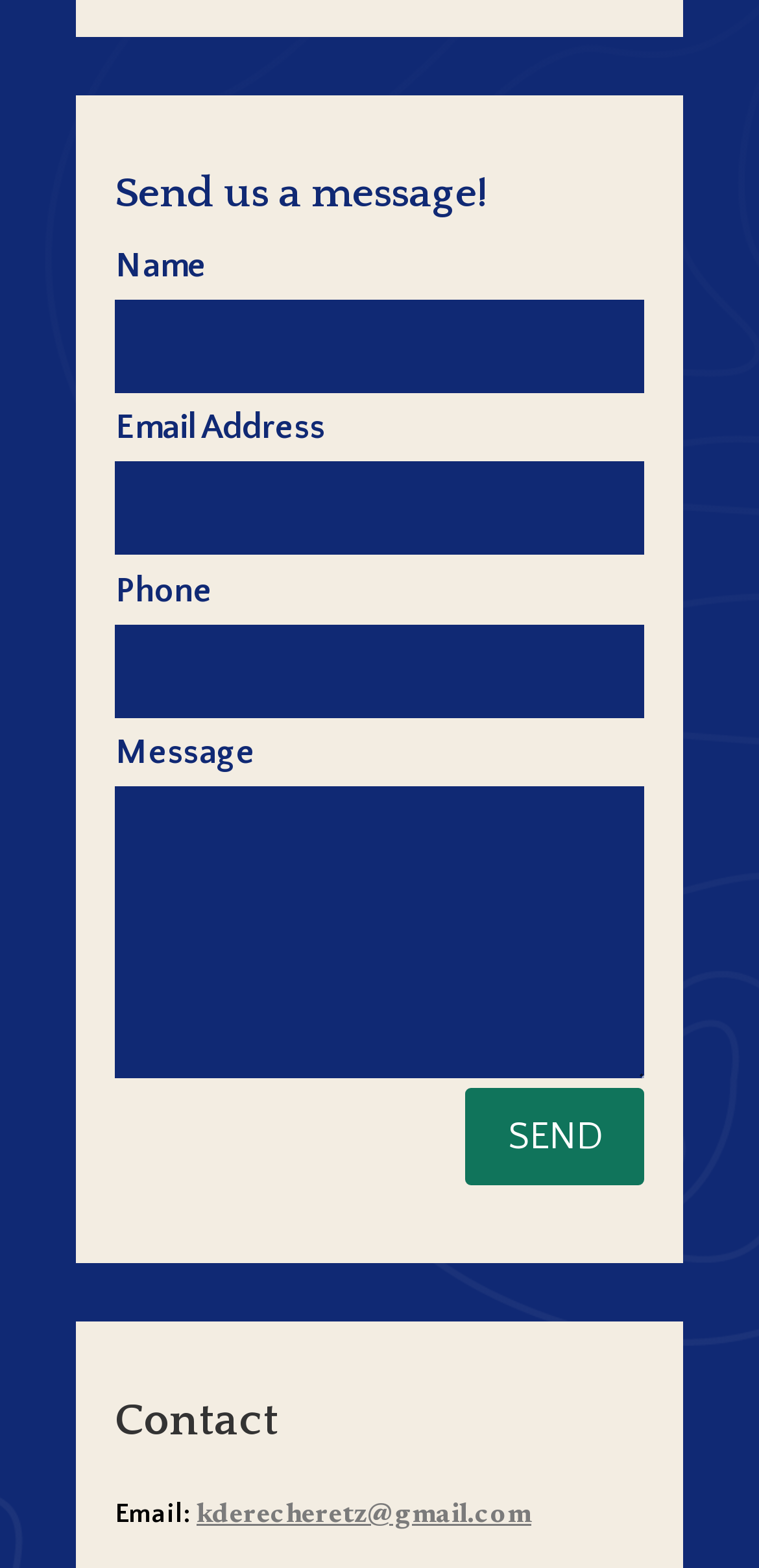Provide the bounding box coordinates for the UI element described in this sentence: "kderecheretz@gmail.com". The coordinates should be four float values between 0 and 1, i.e., [left, top, right, bottom].

[0.259, 0.958, 0.7, 0.975]